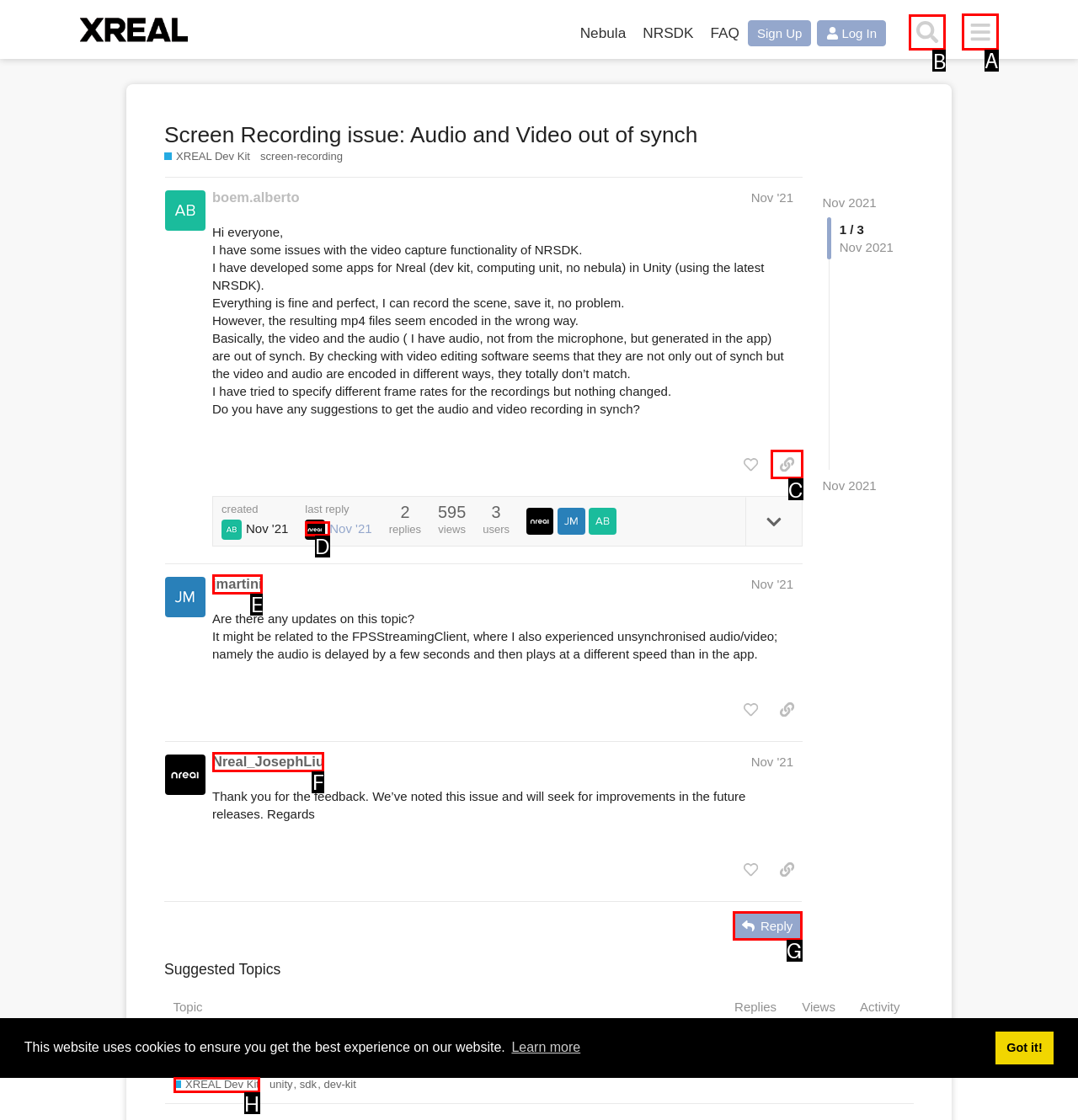Determine which HTML element I should select to execute the task: Search for something
Reply with the corresponding option's letter from the given choices directly.

B